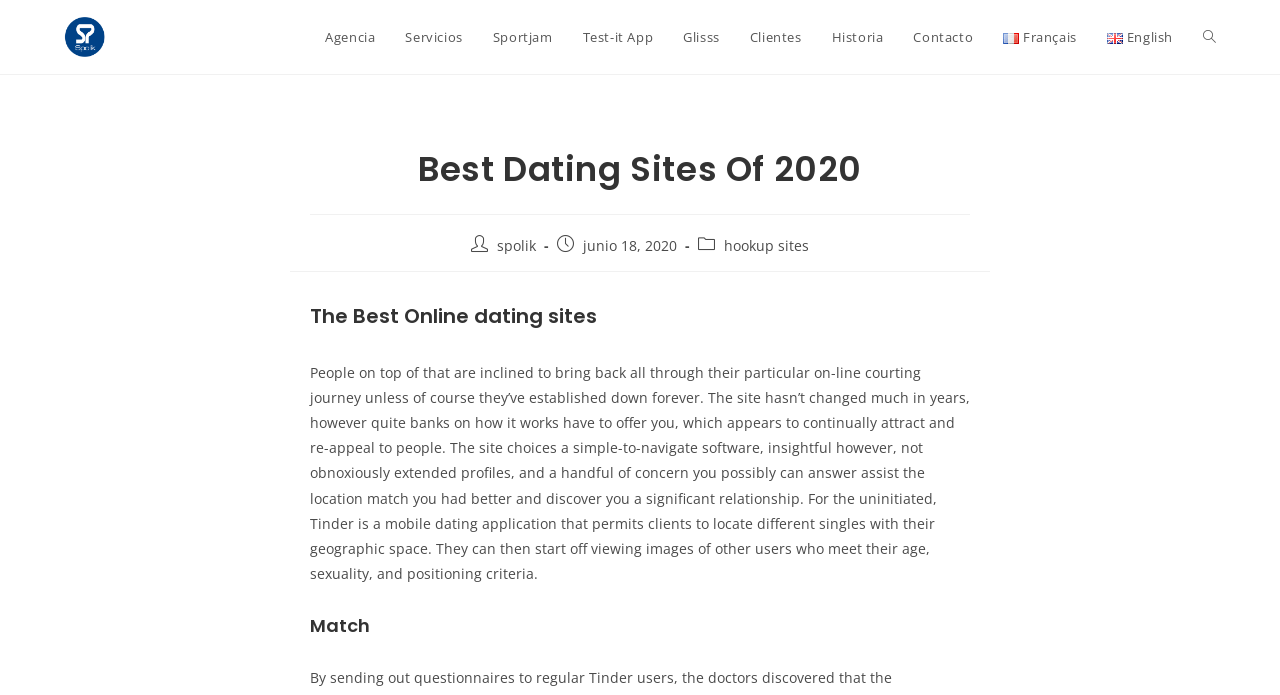How many links are in the top navigation bar?
Provide an in-depth answer to the question, covering all aspects.

The top navigation bar contains 11 links, including 'Agencia', 'Servicios', 'Sportjam', 'Test-it App', 'Glisss', 'Clientes', 'Historia', 'Contacto', 'Français', 'English', and 'Alternar búsqueda de la web'.